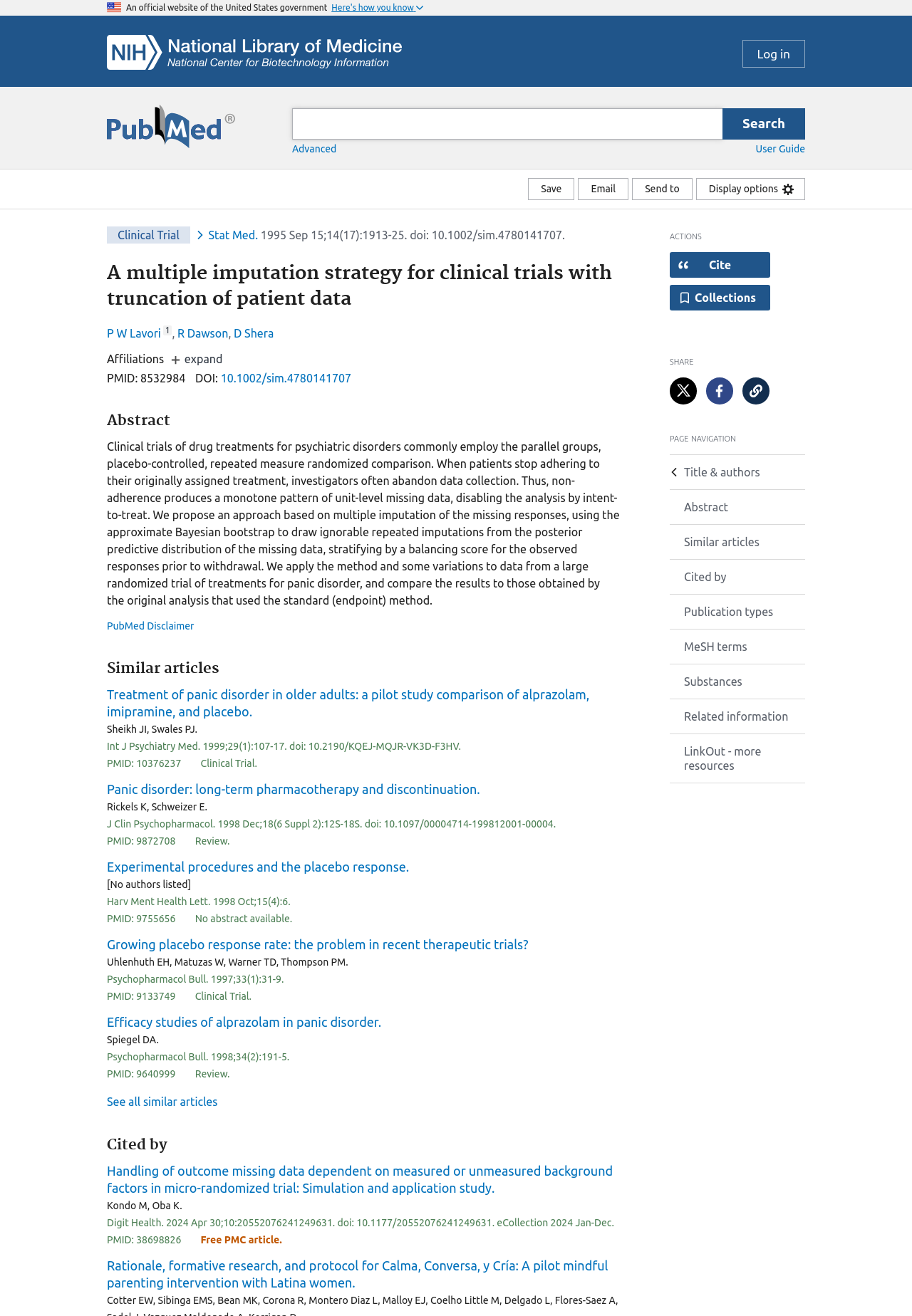Please find the bounding box for the UI element described by: "Advanced".

[0.32, 0.109, 0.369, 0.117]